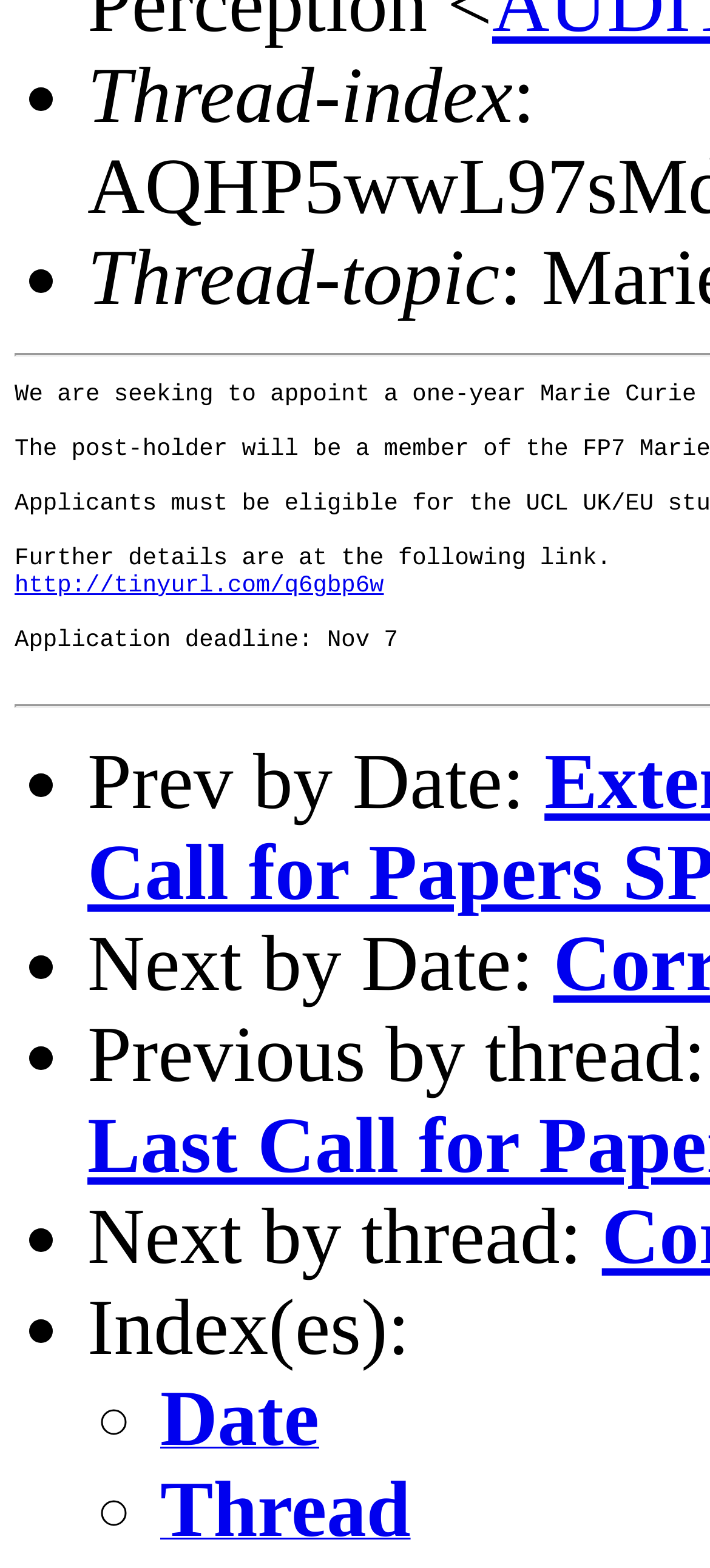What is the application deadline? From the image, respond with a single word or brief phrase.

Nov 7